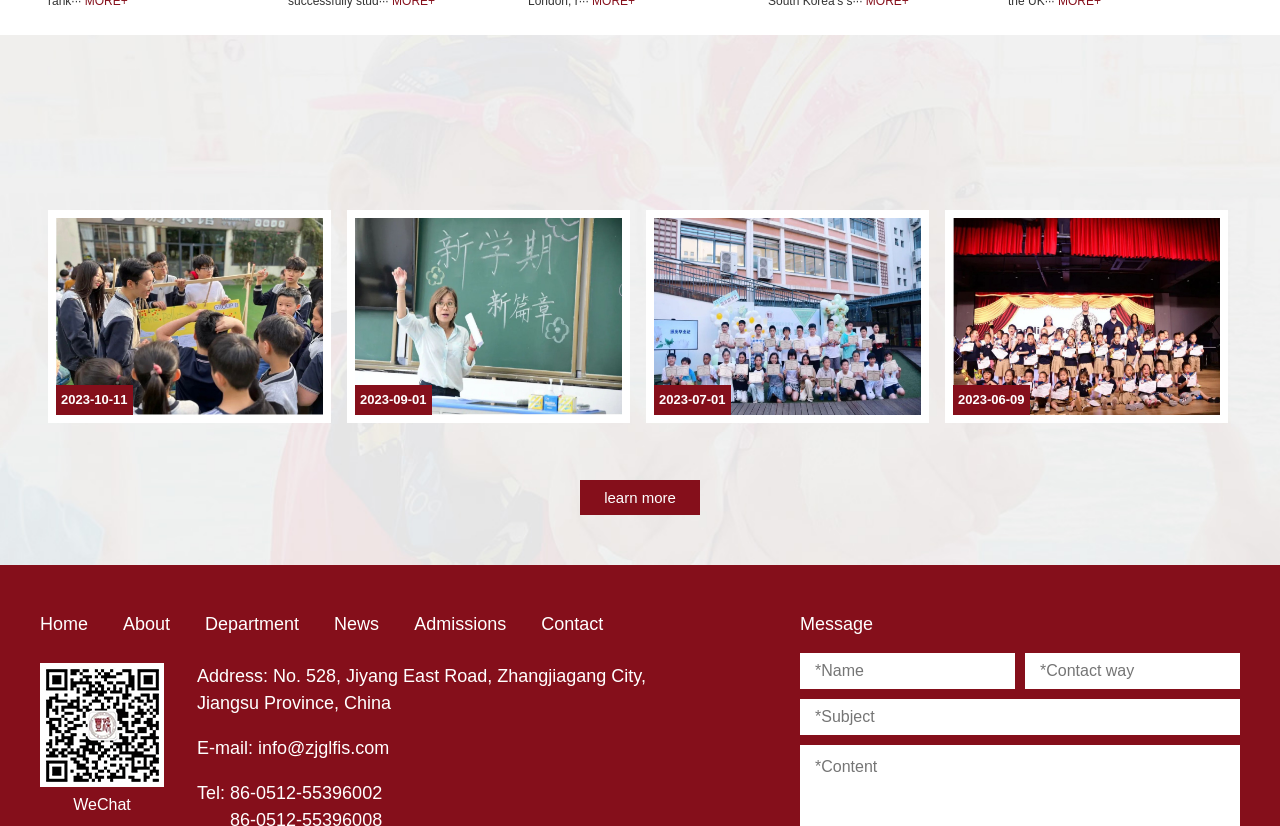Please mark the bounding box coordinates of the area that should be clicked to carry out the instruction: "Click the News link".

[0.261, 0.744, 0.296, 0.768]